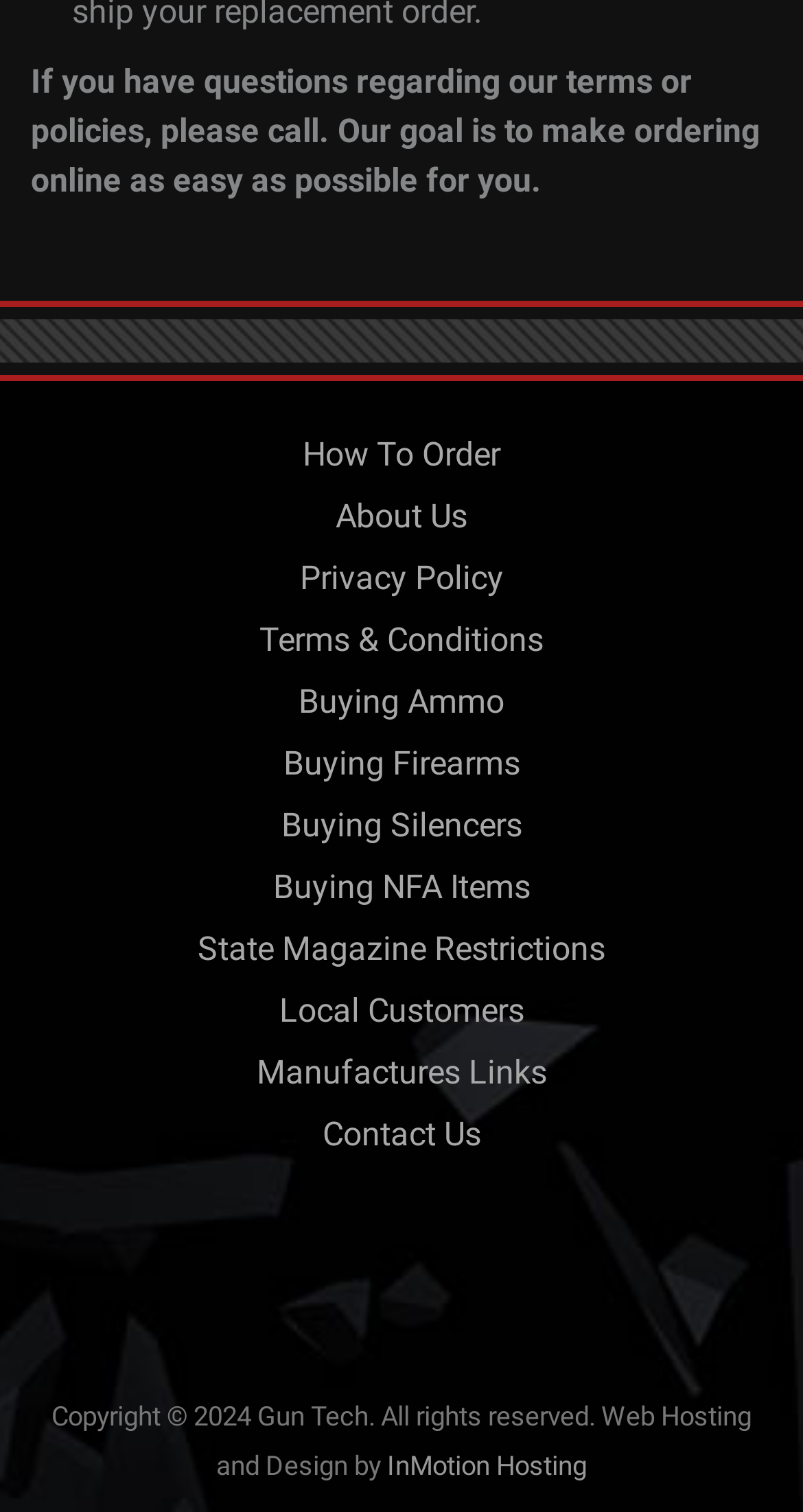What is the purpose of the website?
We need a detailed and meticulous answer to the question.

Based on the static text at the top of the webpage, it seems that the website's goal is to make ordering online as easy as possible for users, which suggests that the website is an e-commerce platform.